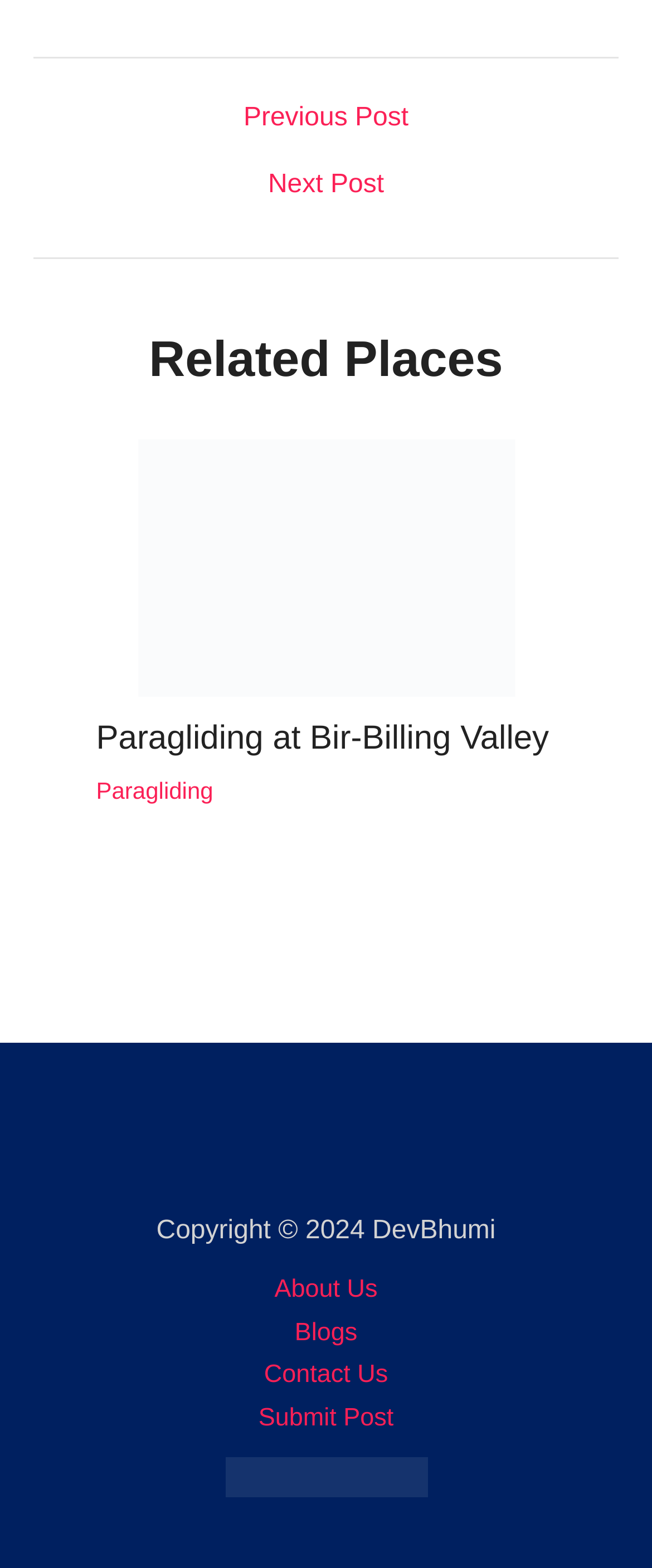Please provide a brief answer to the following inquiry using a single word or phrase:
How many links are in the navigation section?

5